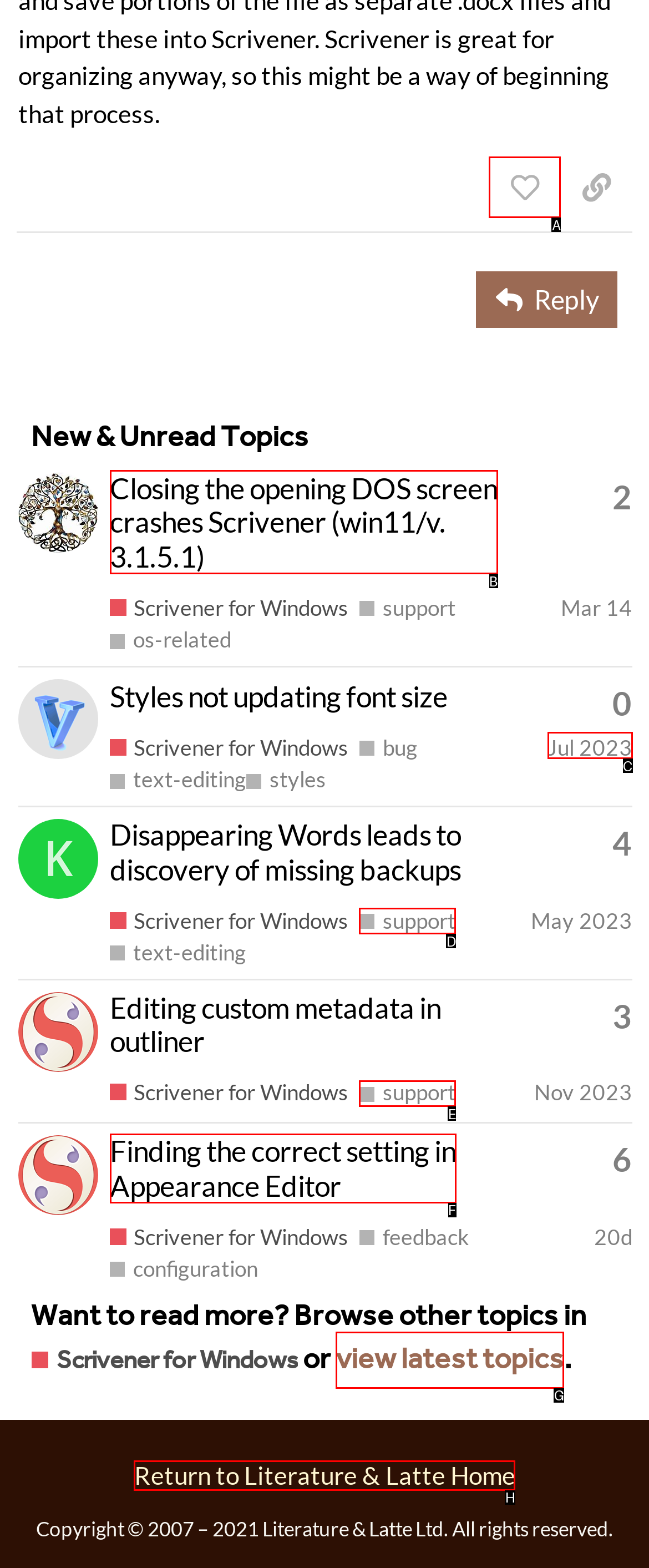Identify which HTML element should be clicked to fulfill this instruction: Like a post Reply with the correct option's letter.

A